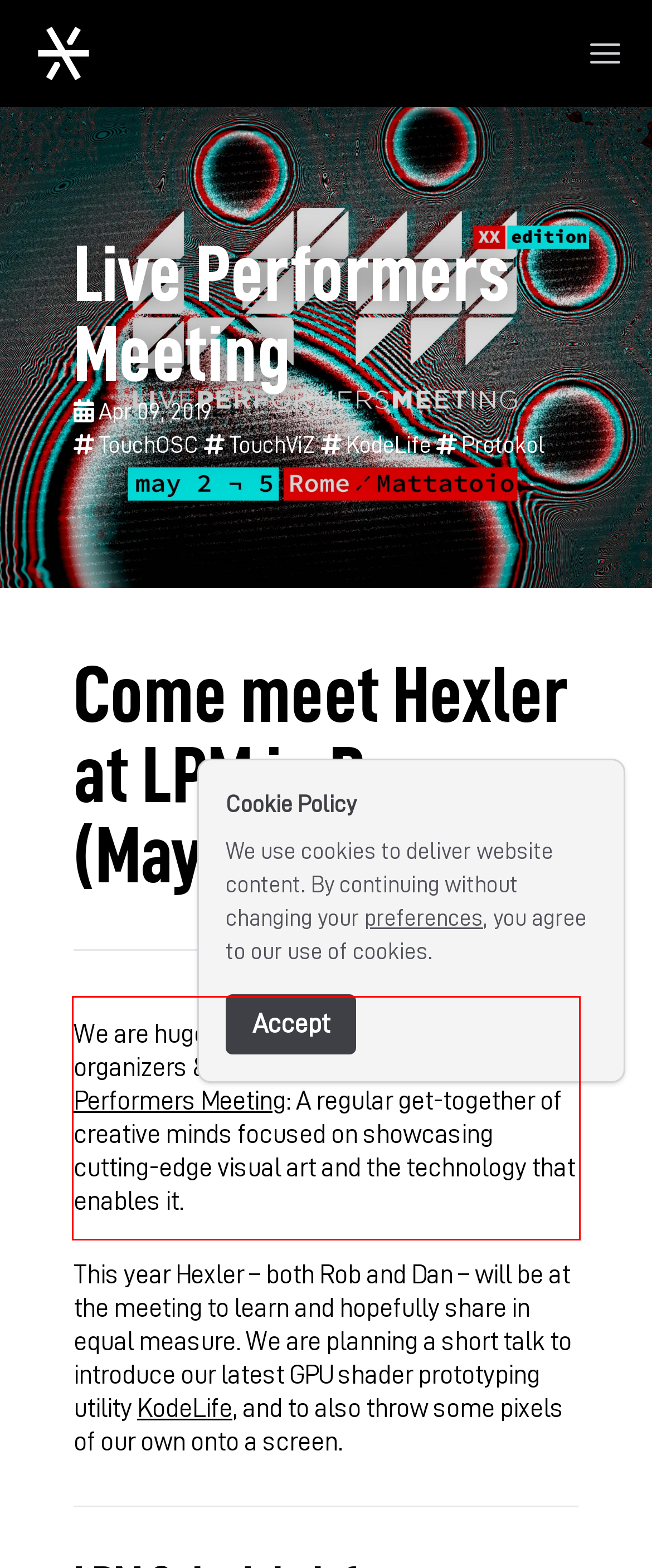You have a webpage screenshot with a red rectangle surrounding a UI element. Extract the text content from within this red bounding box.

We are huge fans of the hard working organizers & artists behind LPM aka Live Performers Meeting: A regular get-together of creative minds focused on showcasing cutting-edge visual art and the technology that enables it.